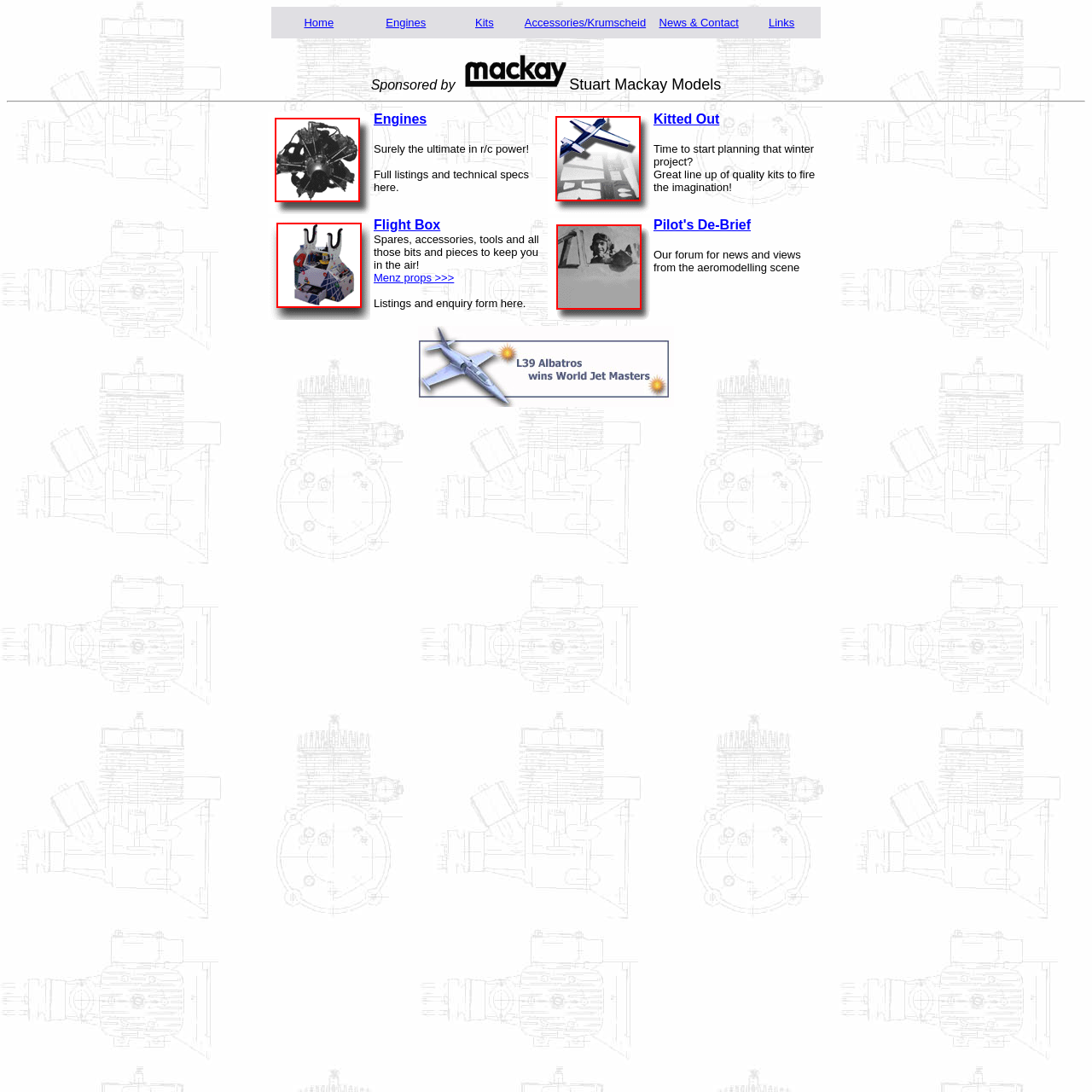What is the purpose of the 'Flight Box' section?
Look at the screenshot and give a one-word or phrase answer.

Spares, accessories, tools